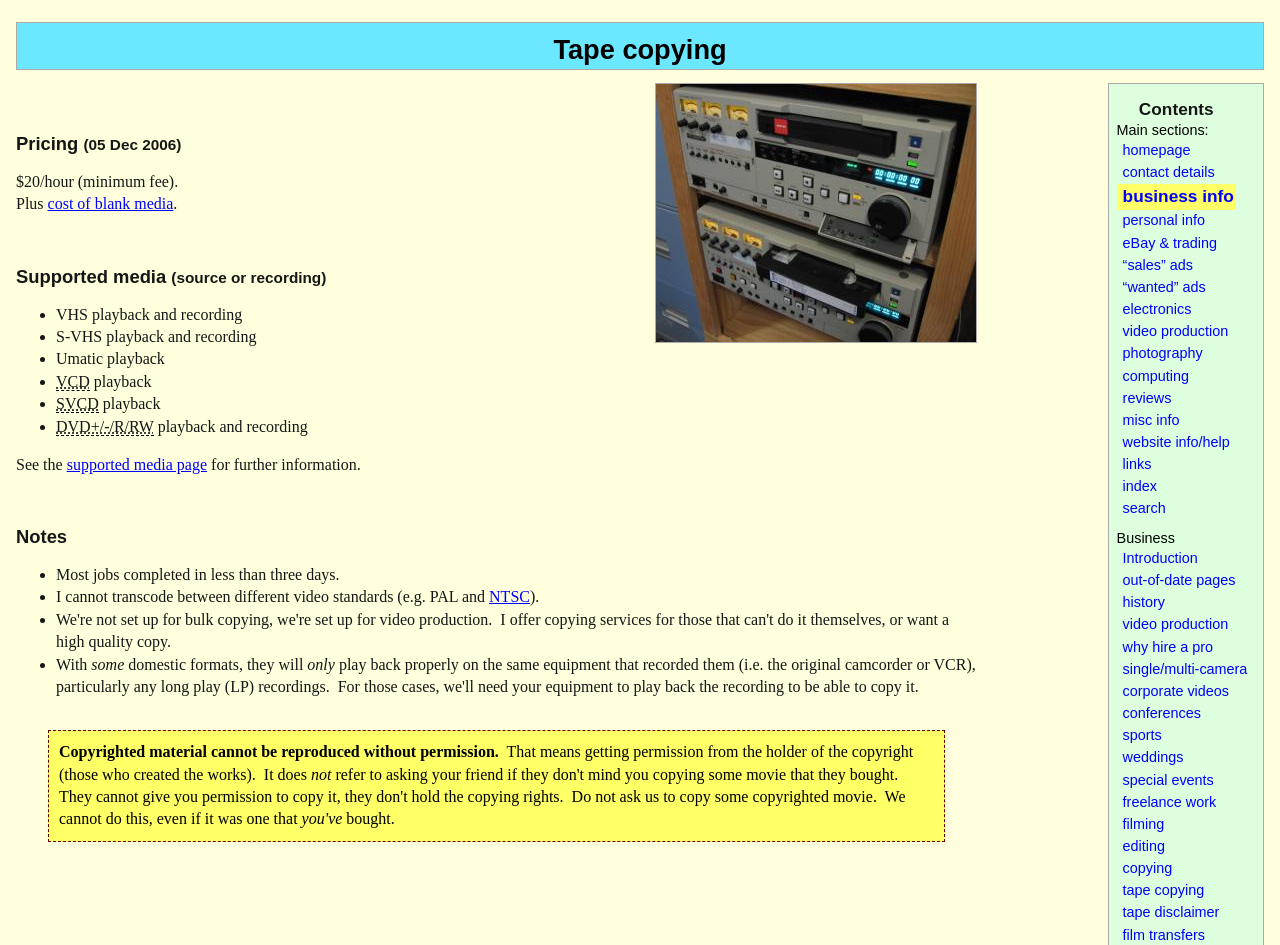Please identify the coordinates of the bounding box that should be clicked to fulfill this instruction: "View 'homepage'".

[0.872, 0.148, 0.966, 0.172]